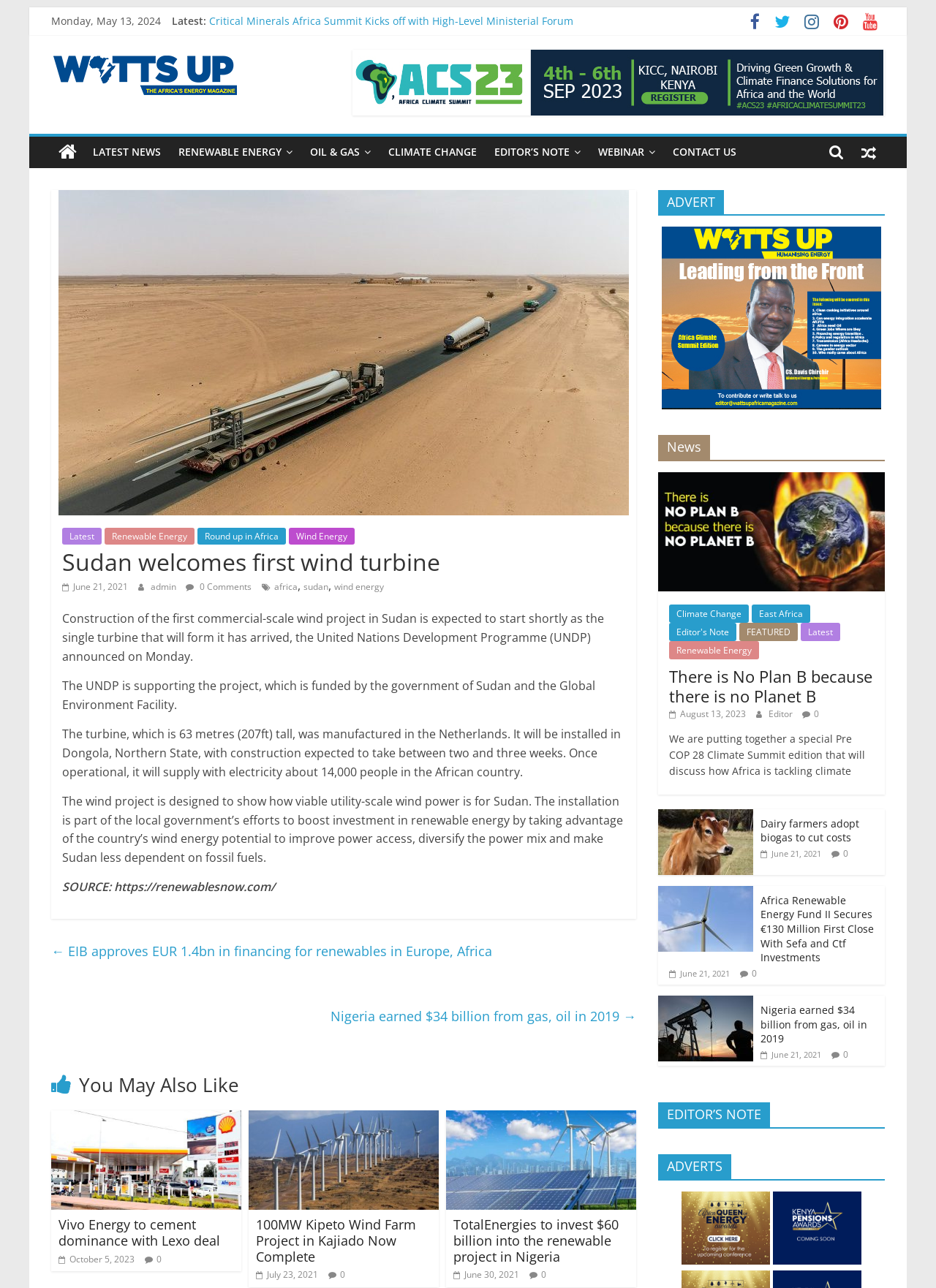Pinpoint the bounding box coordinates of the clickable element to carry out the following instruction: "Click on the link to view more about Renewable Energy."

[0.112, 0.41, 0.208, 0.423]